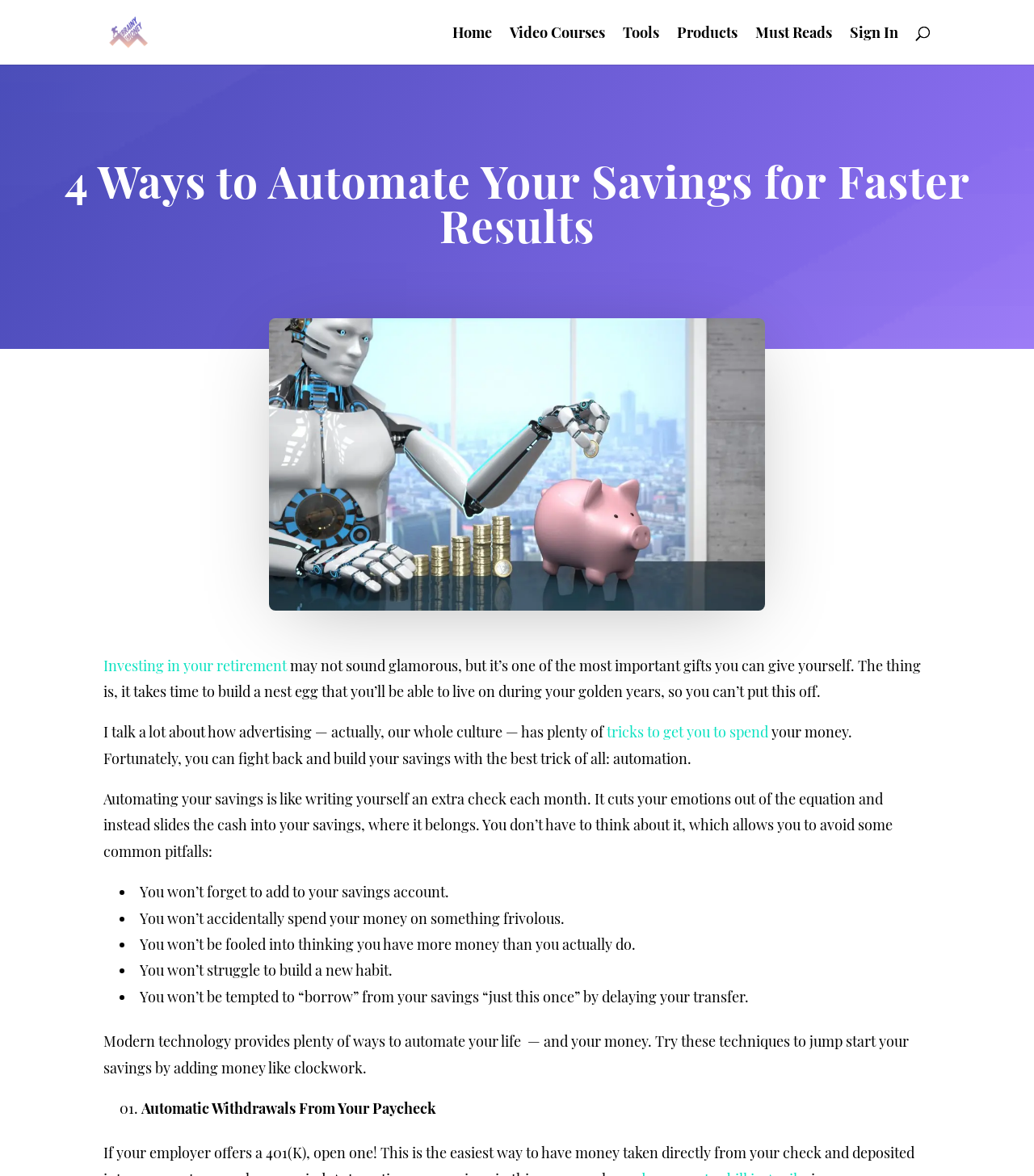How many ways to automate savings are mentioned?
Based on the visual details in the image, please answer the question thoroughly.

The number of ways to automate savings is obtained from the heading '4 Ways to Automate Your Savings for Faster Results' and the subsequent list of techniques mentioned in the article.